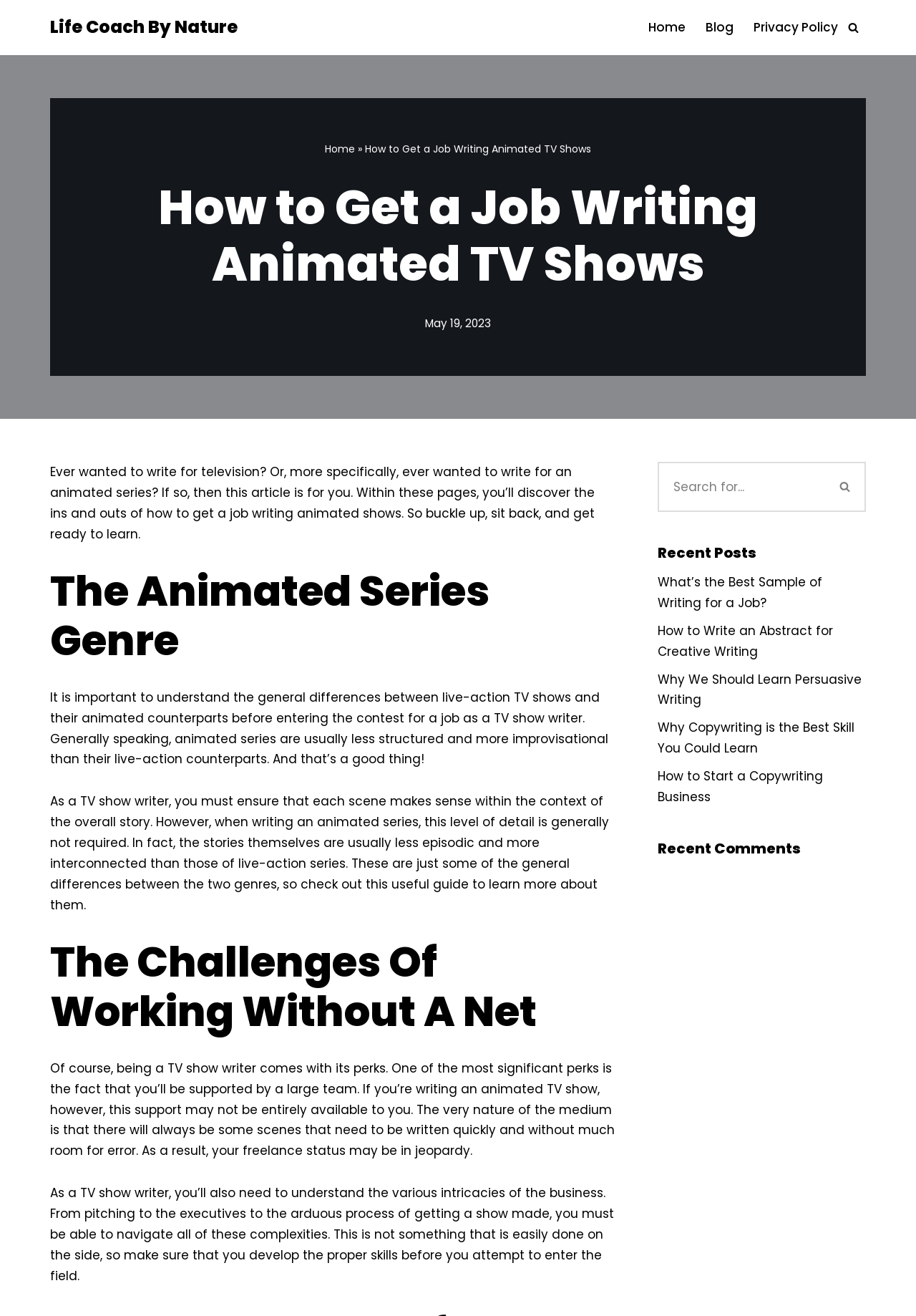Identify the main title of the webpage and generate its text content.

How to Get a Job Writing Animated TV Shows